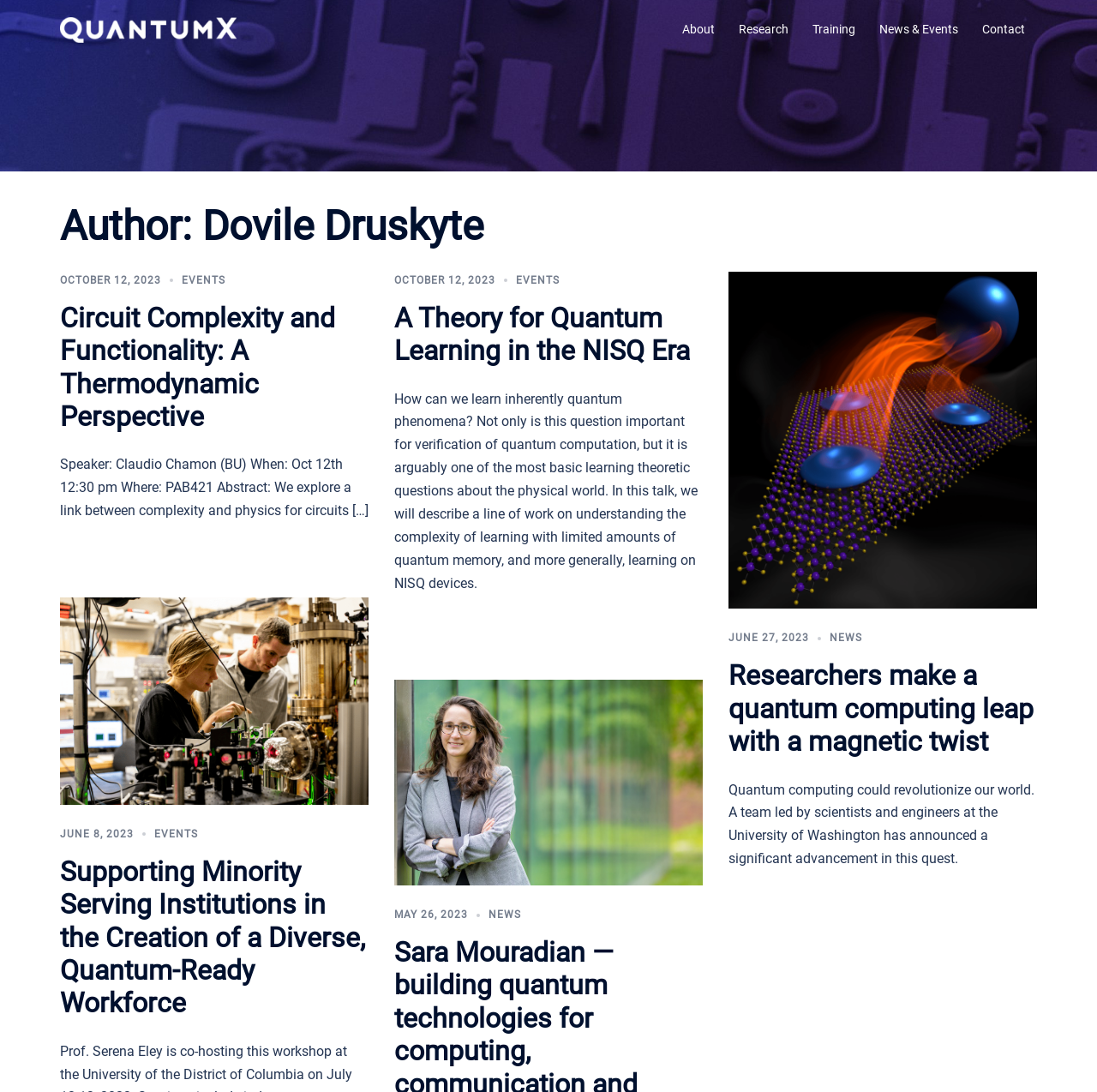Determine the bounding box coordinates of the section I need to click to execute the following instruction: "View the event details for 'Circuit Complexity and Functionality: A Thermodynamic Perspective'". Provide the coordinates as four float numbers between 0 and 1, i.e., [left, top, right, bottom].

[0.055, 0.276, 0.336, 0.397]